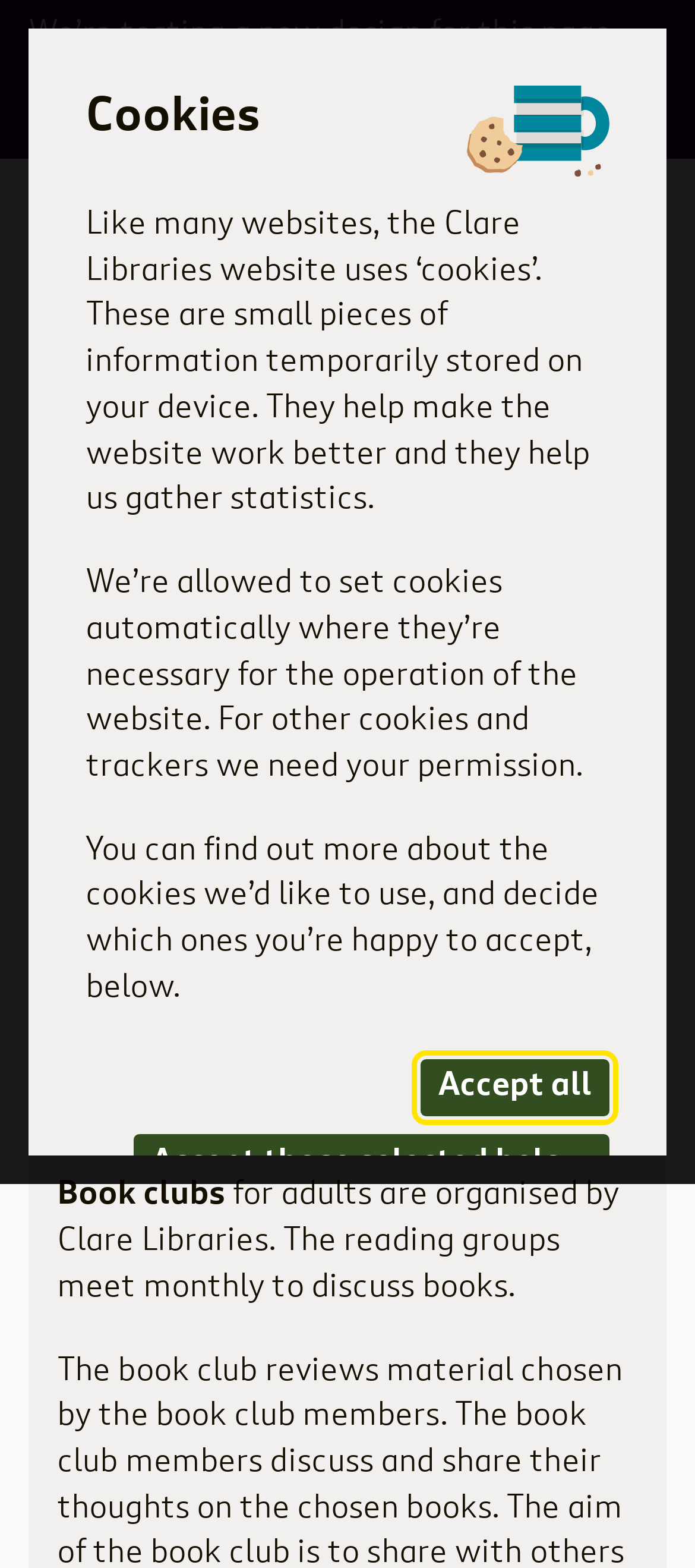Pinpoint the bounding box coordinates of the area that must be clicked to complete this instruction: "Click the Join link".

[0.248, 0.118, 0.375, 0.135]